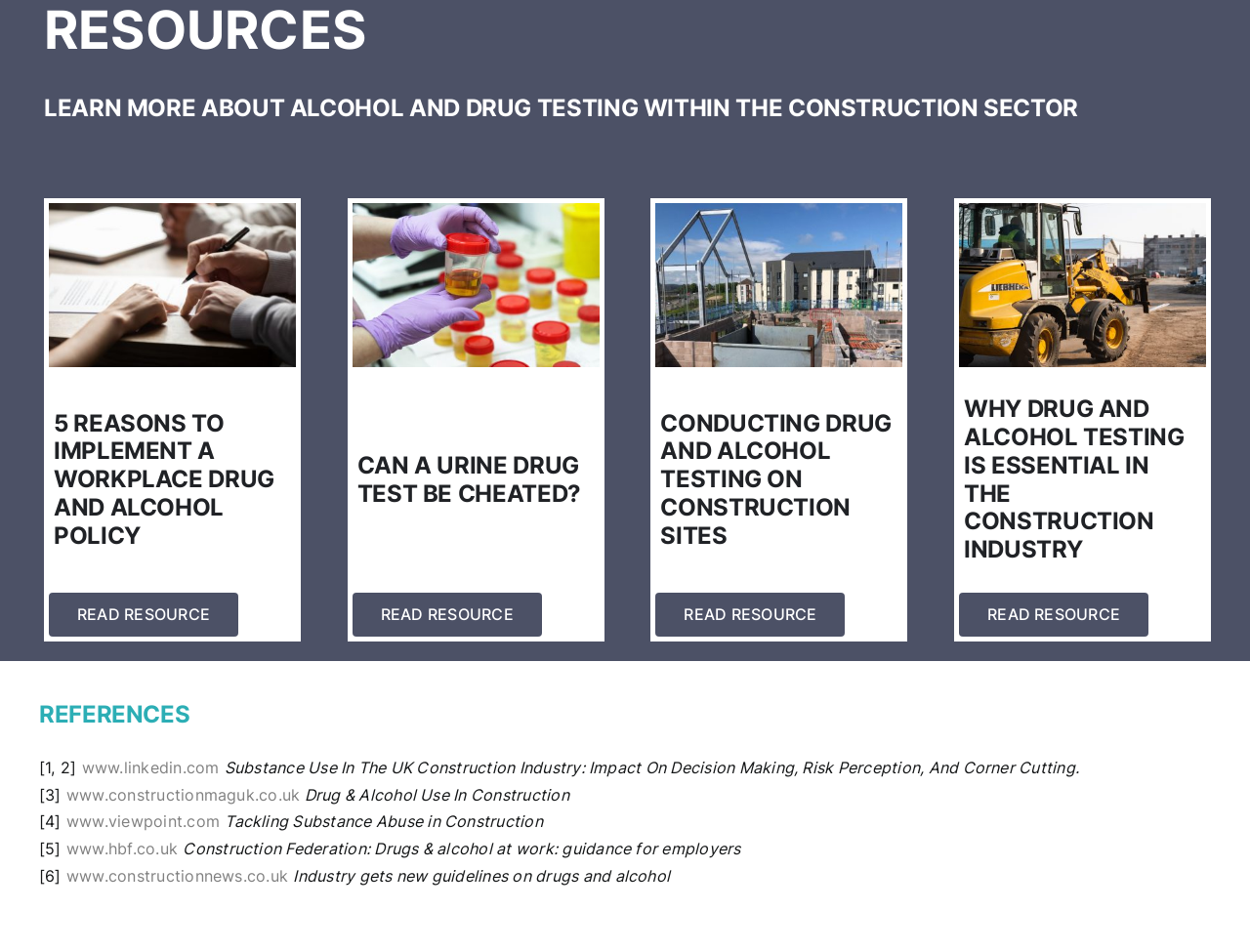Please identify the bounding box coordinates of the element's region that I should click in order to complete the following instruction: "Learn more about alcohol and drug testing within the construction sector". The bounding box coordinates consist of four float numbers between 0 and 1, i.e., [left, top, right, bottom].

[0.035, 0.1, 0.969, 0.13]